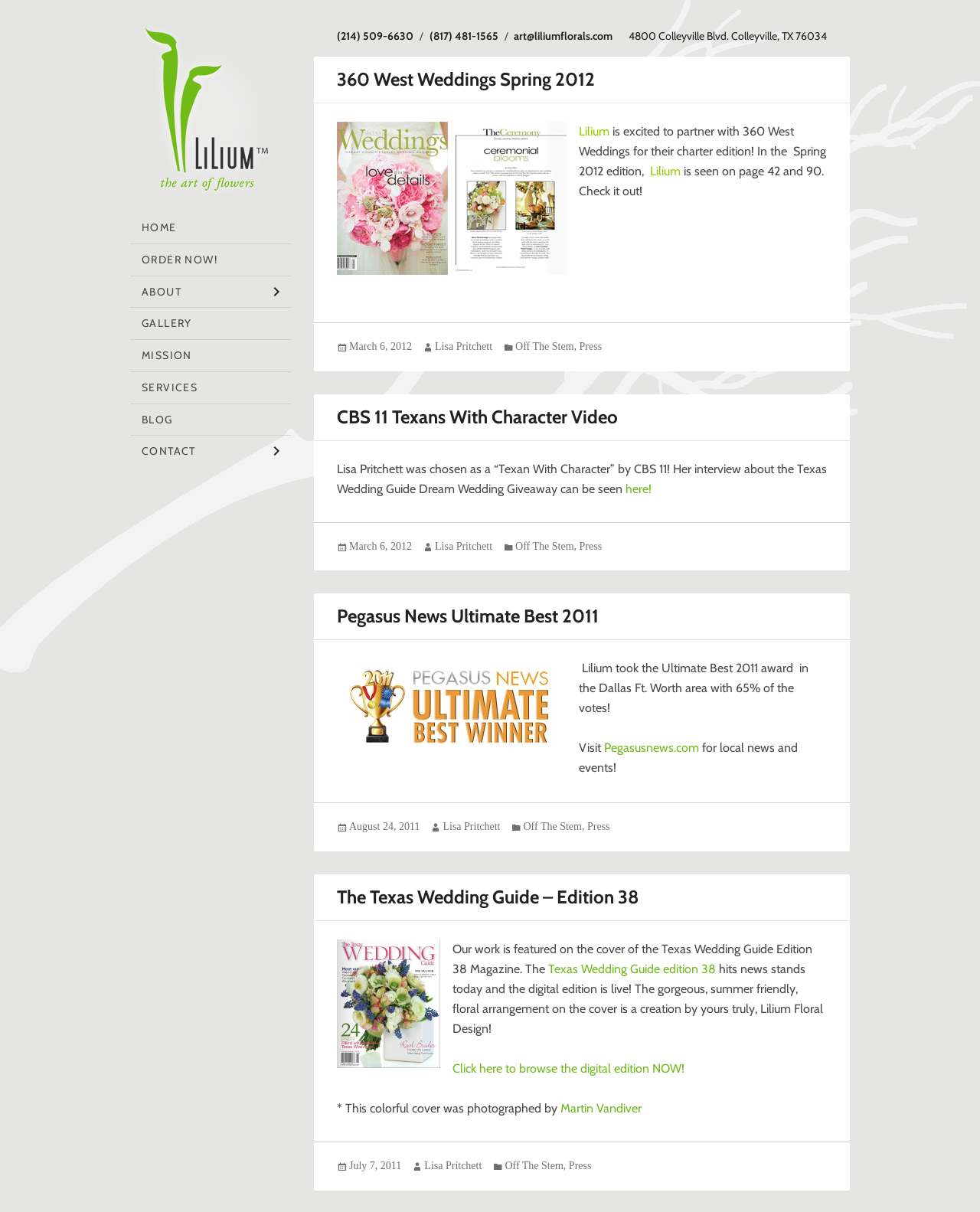Identify and provide the text of the main header on the webpage.

Lilium Floral Design